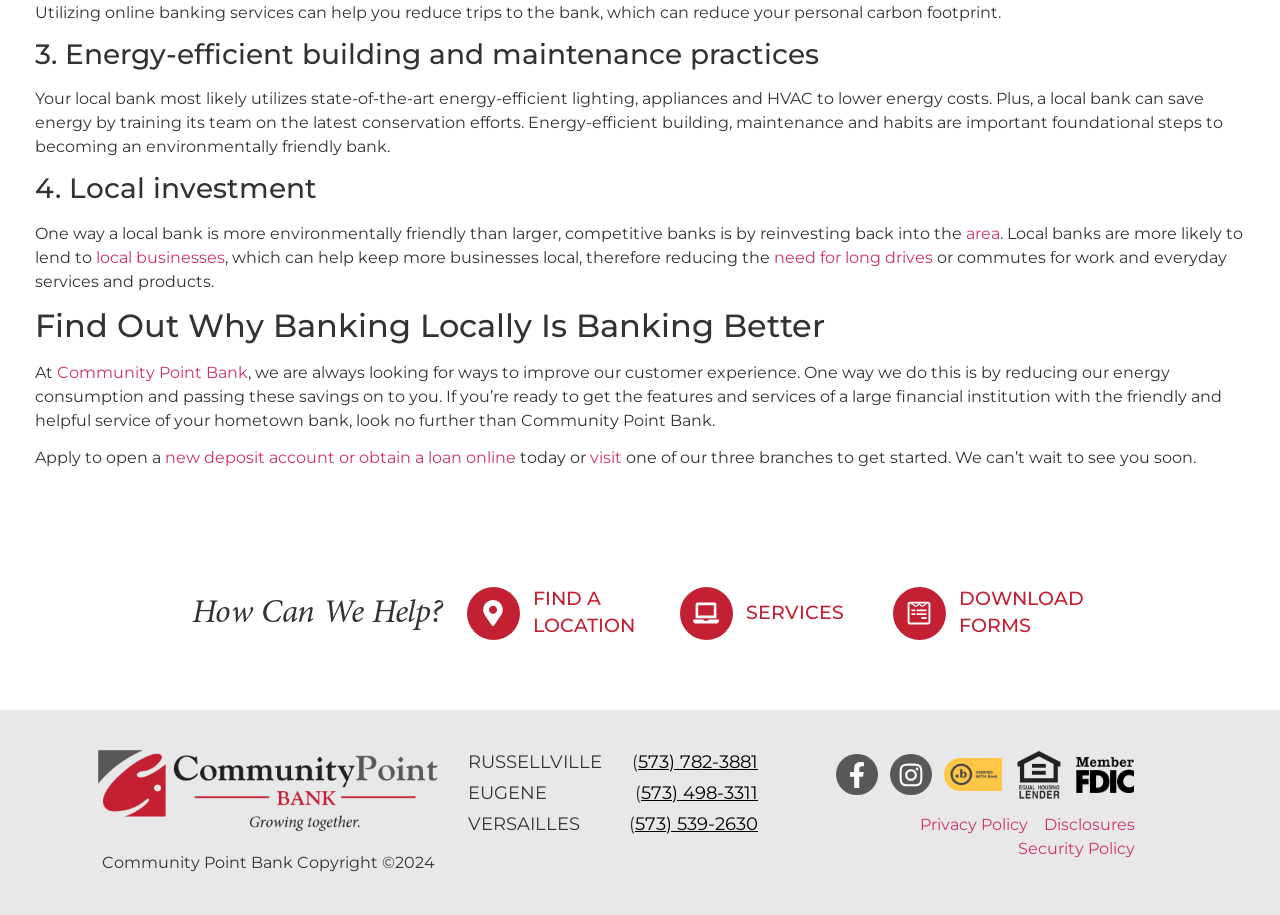Show the bounding box coordinates for the element that needs to be clicked to execute the following instruction: "Open a new deposit account or obtain a loan online". Provide the coordinates in the form of four float numbers between 0 and 1, i.e., [left, top, right, bottom].

[0.129, 0.49, 0.403, 0.511]